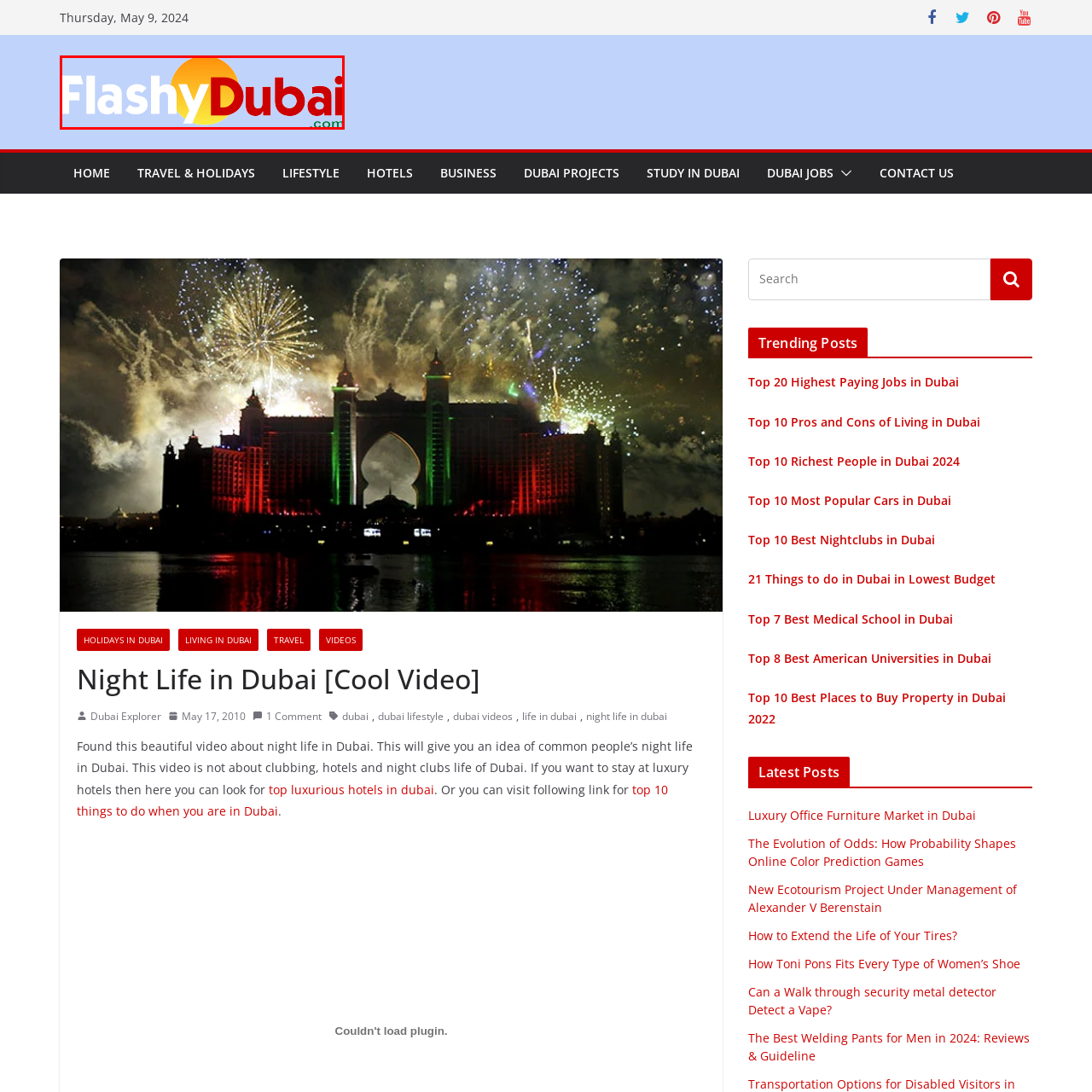Explain in detail what is shown in the red-bordered image.

The image features the logo of FlashyDubai.com, a vibrant online platform dedicated to showcasing the dynamic and exciting lifestyle of Dubai. The logo combines bold typography with a bright yellow sun, symbolizing the city's sunny climate and lively atmosphere. The bright colors of the logo reflect the energy and allure of Dubai, making it an inviting representation for visitors and residents alike. FlashyDubai.com serves as a guide to the diverse experiences available in the city, from its nightlife to upscale living and travel insights.